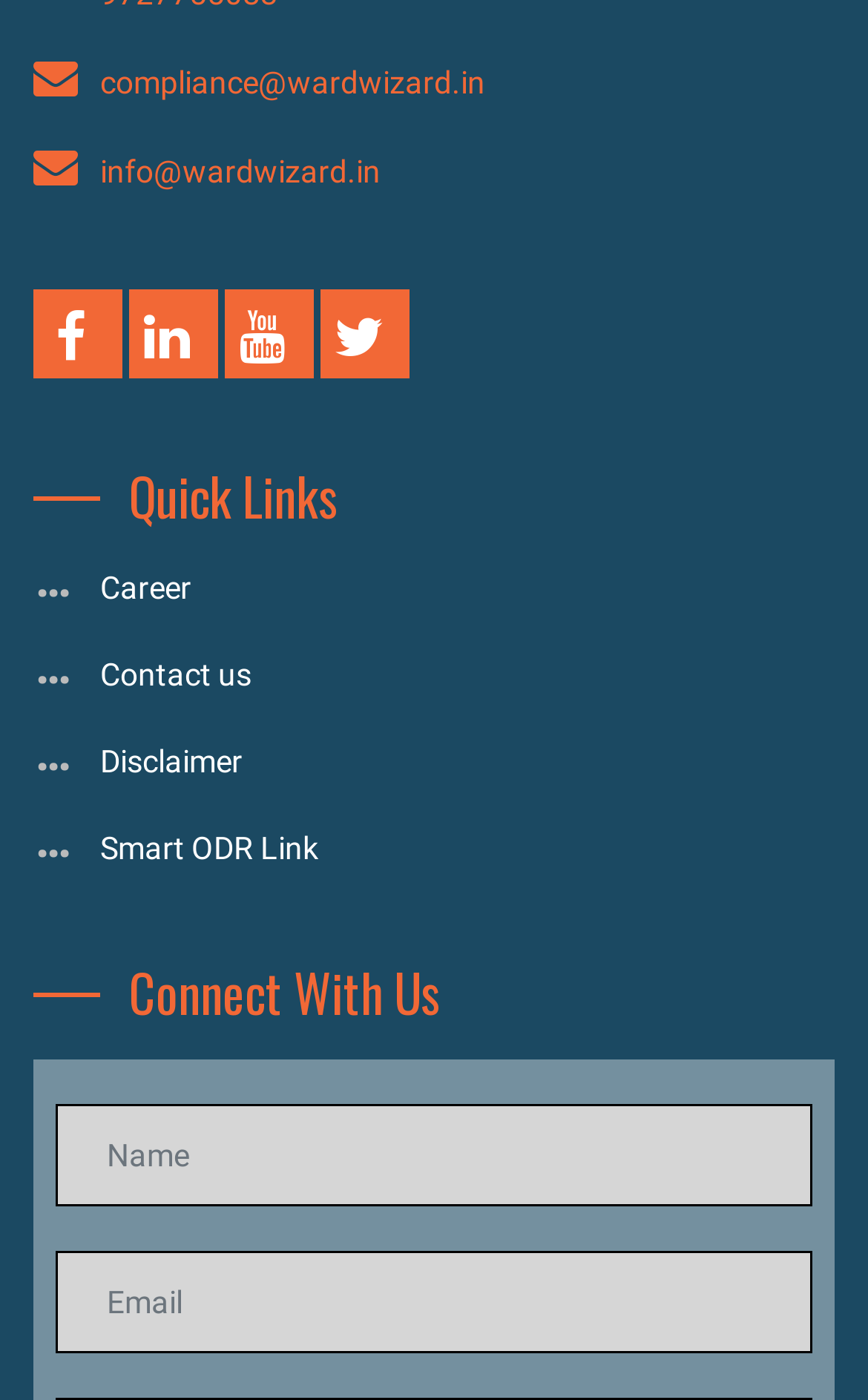Please reply to the following question with a single word or a short phrase:
What is the function of the 'Connect With Us' section?

Allow users to contact the organization